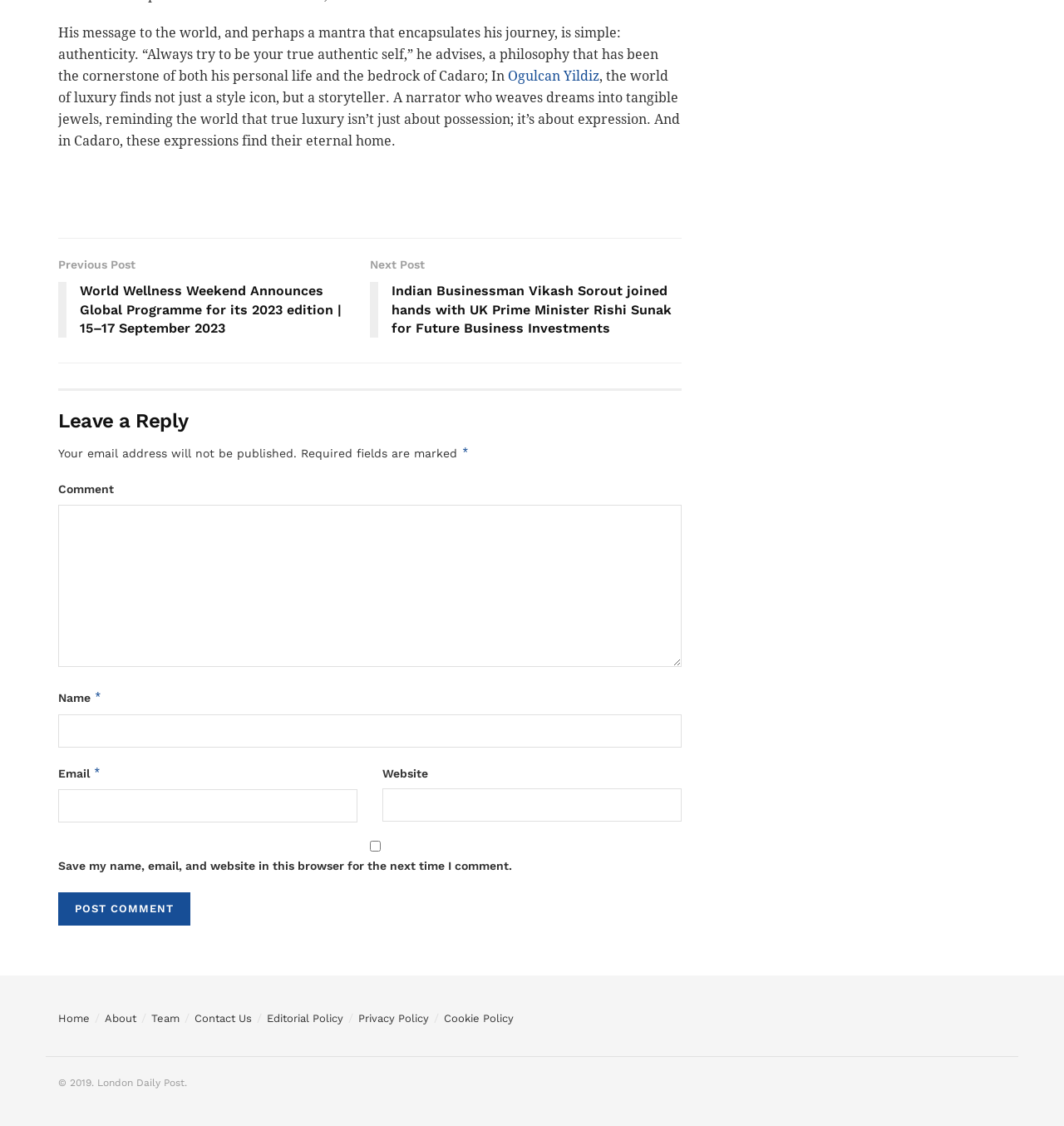What is the topic of the previous post?
Based on the screenshot, answer the question with a single word or phrase.

World Wellness Weekend